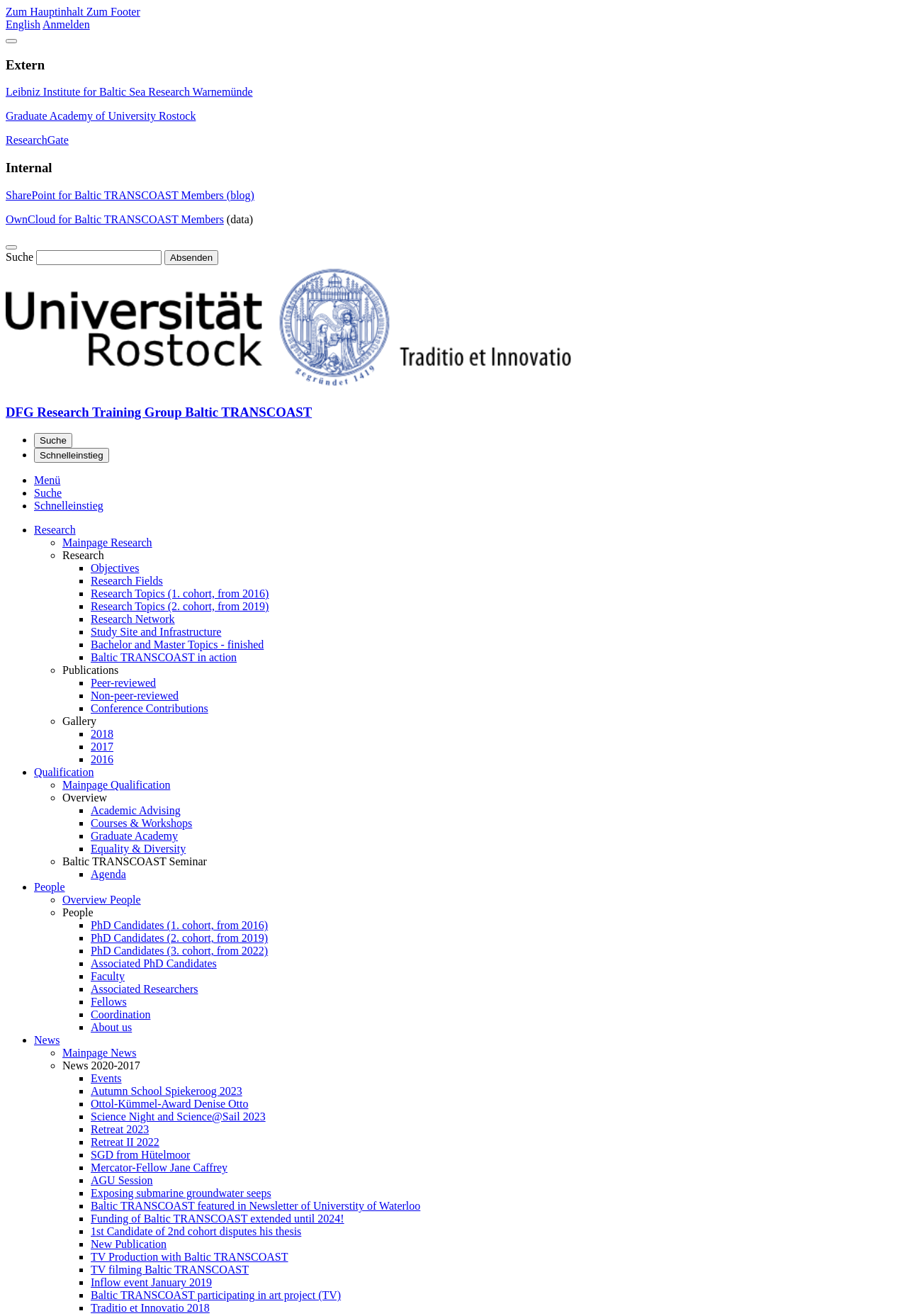Please give a one-word or short phrase response to the following question: 
What is the name of the university?

Universität Rostock